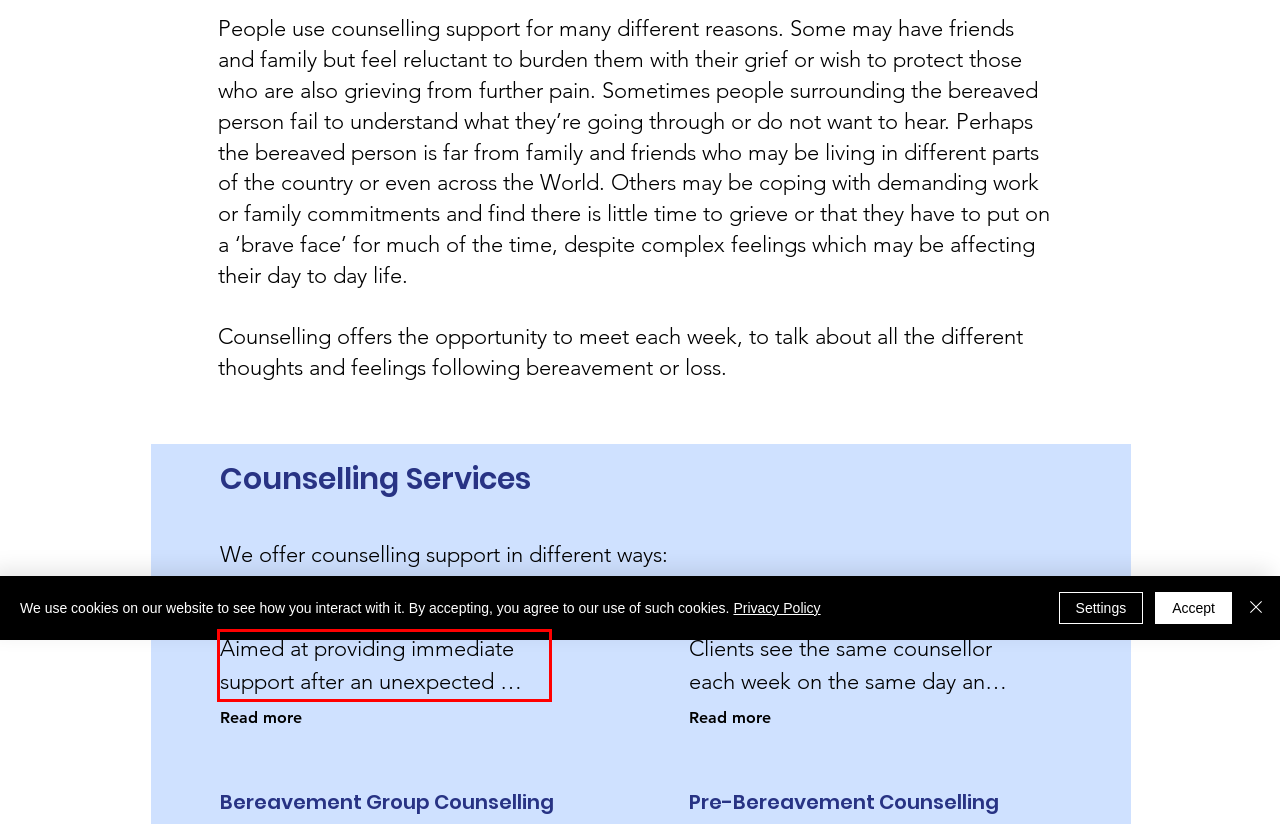Within the screenshot of the webpage, locate the red bounding box and use OCR to identify and provide the text content inside it.

Aimed at providing immediate support after an unexpected death. Sessions are with the same counsellor each week on the same day and the same time. Each session lasts 50 minutes. Clients are offered three sessions.